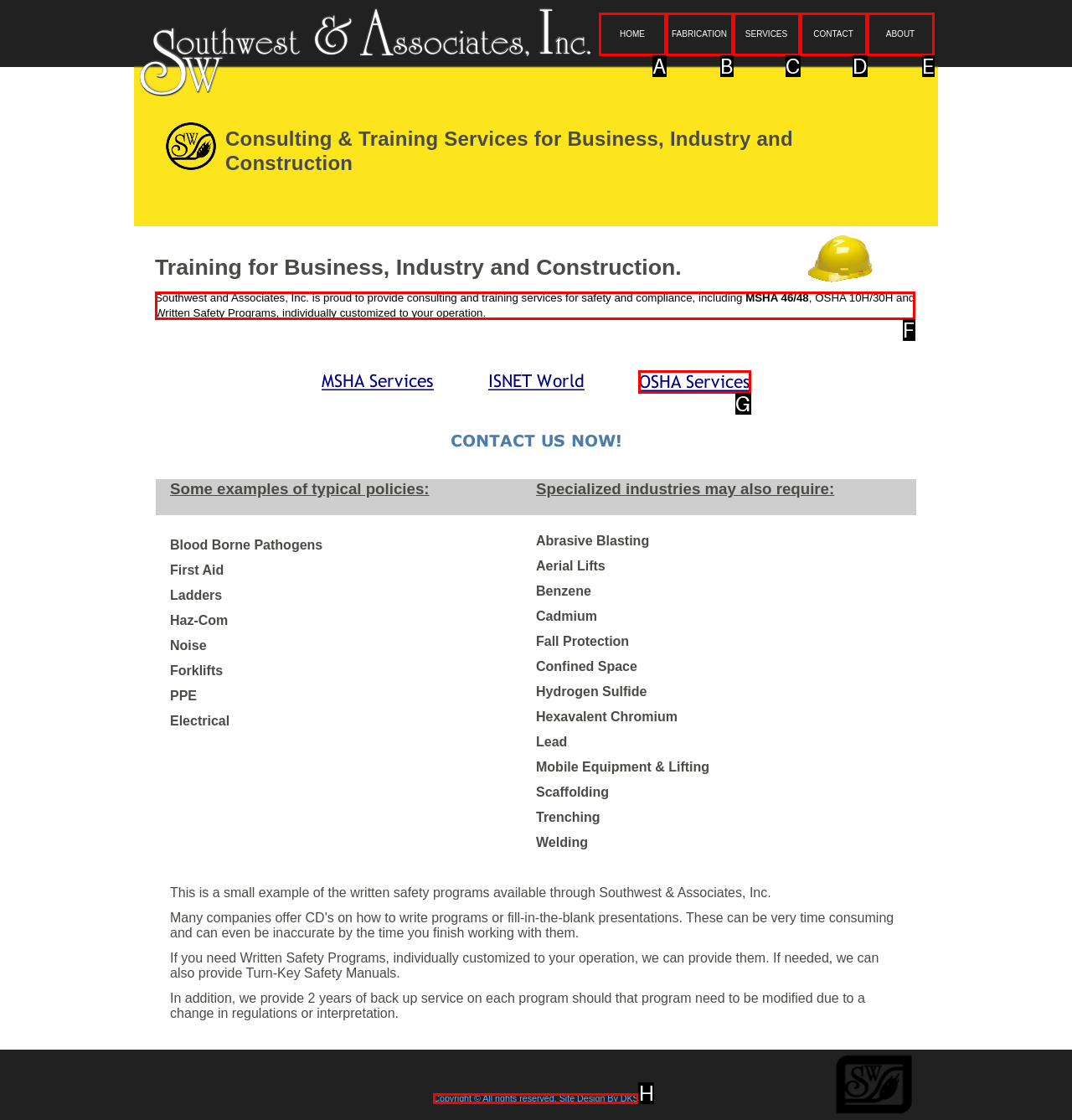Identify the correct UI element to click for this instruction: Click the 'OSHA Services' image
Respond with the appropriate option's letter from the provided choices directly.

G